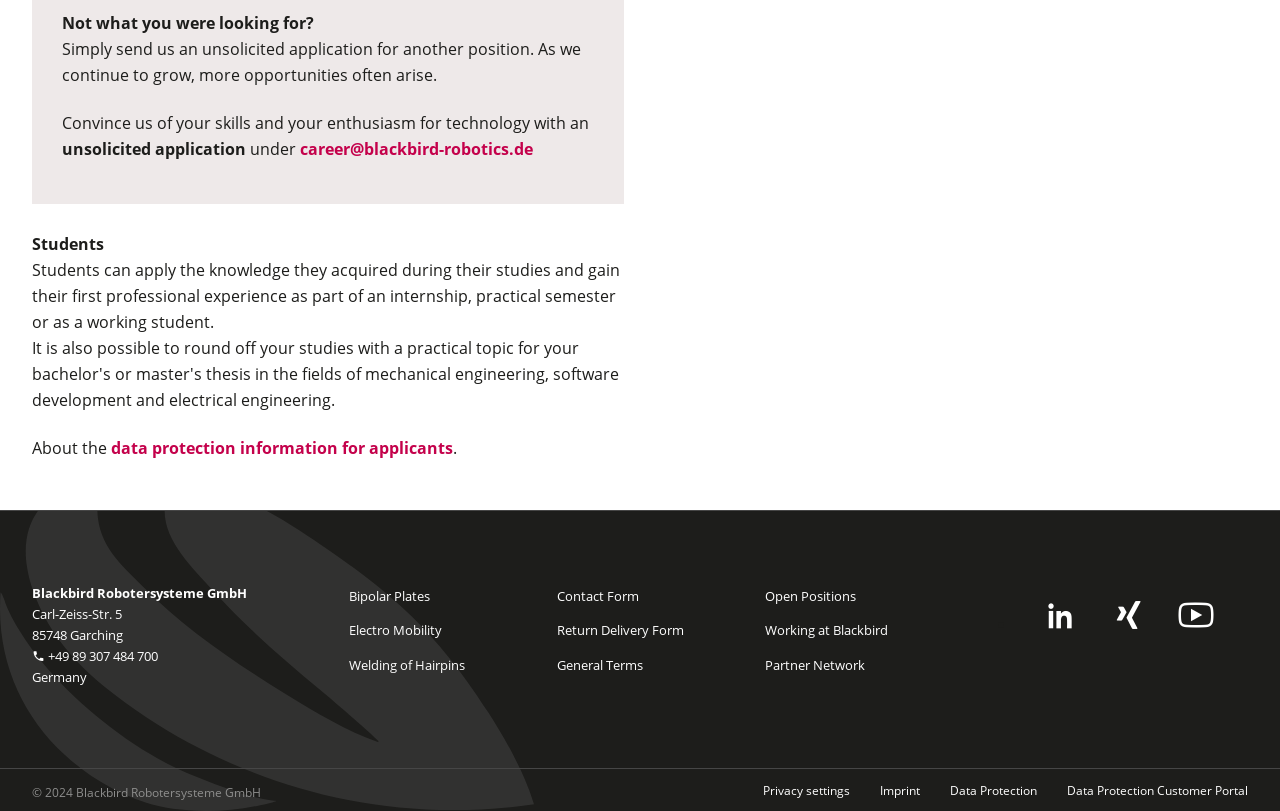Use a single word or phrase to answer the question: 
How can students apply?

Internship, practical semester, or working student